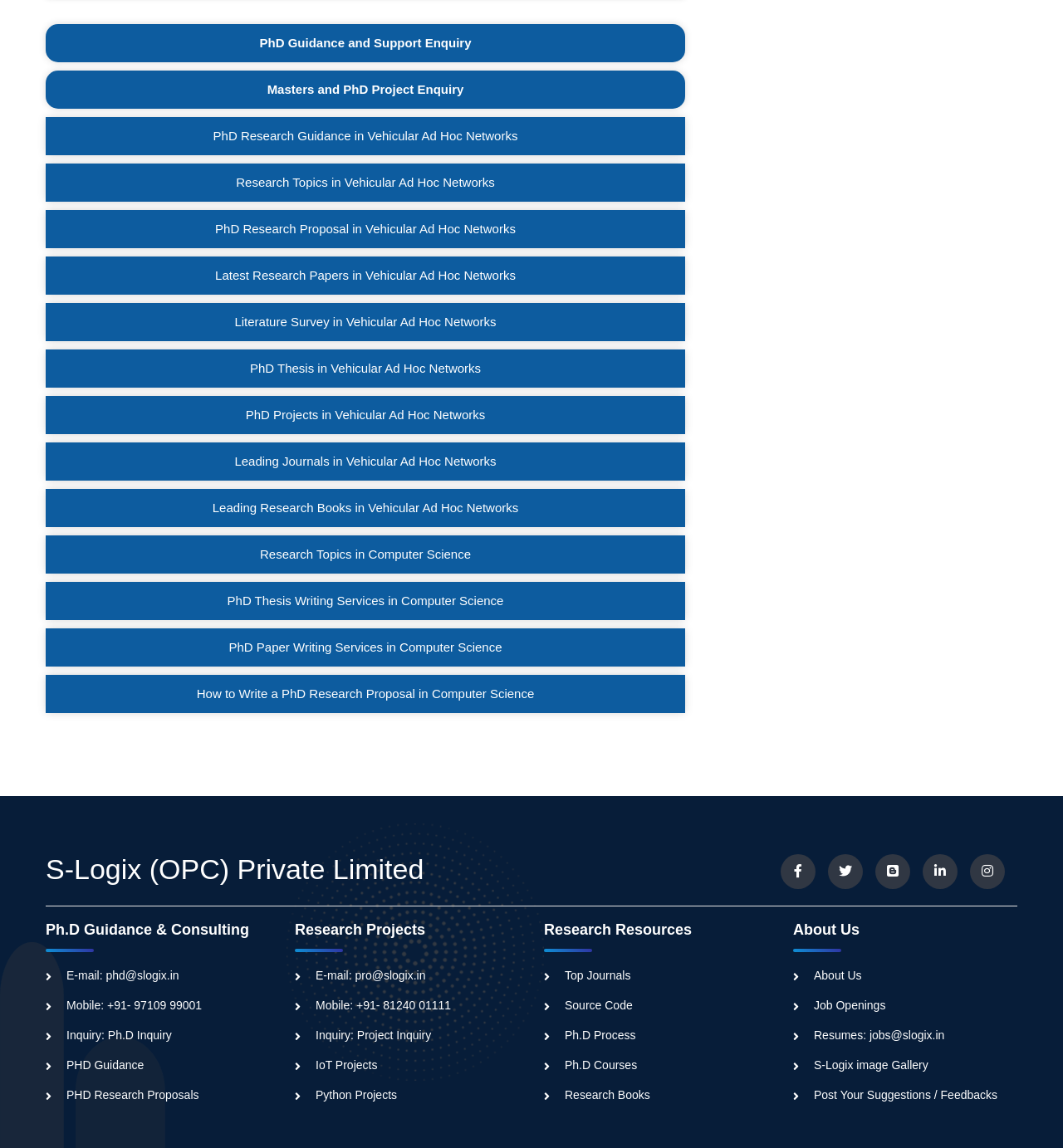How many social media links are listed on the webpage?
Based on the image, answer the question with a single word or brief phrase.

5